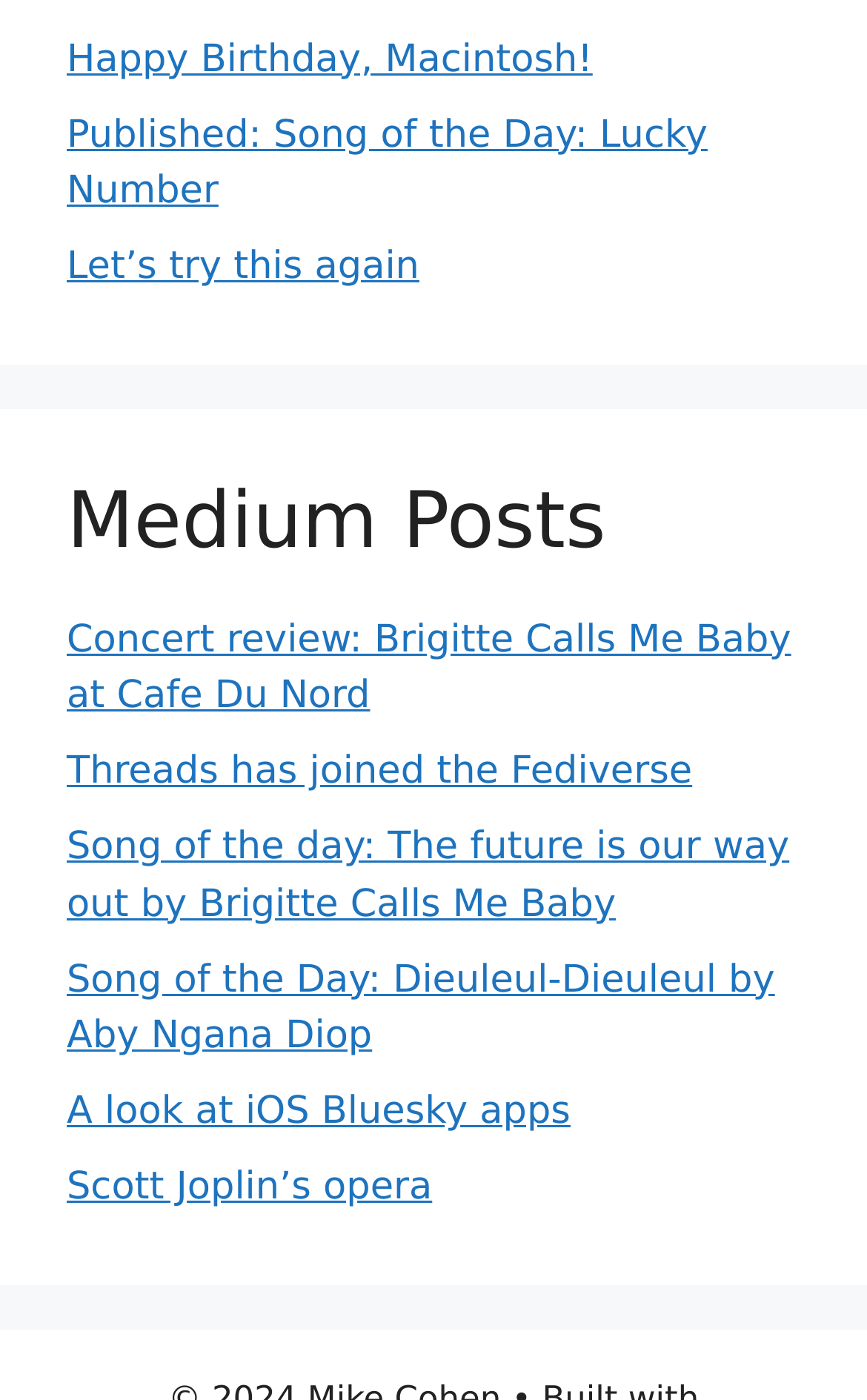Locate the bounding box coordinates of the region to be clicked to comply with the following instruction: "Check out the song 'The future is our way out by Brigitte Calls Me Baby'". The coordinates must be four float numbers between 0 and 1, in the form [left, top, right, bottom].

[0.077, 0.59, 0.91, 0.662]